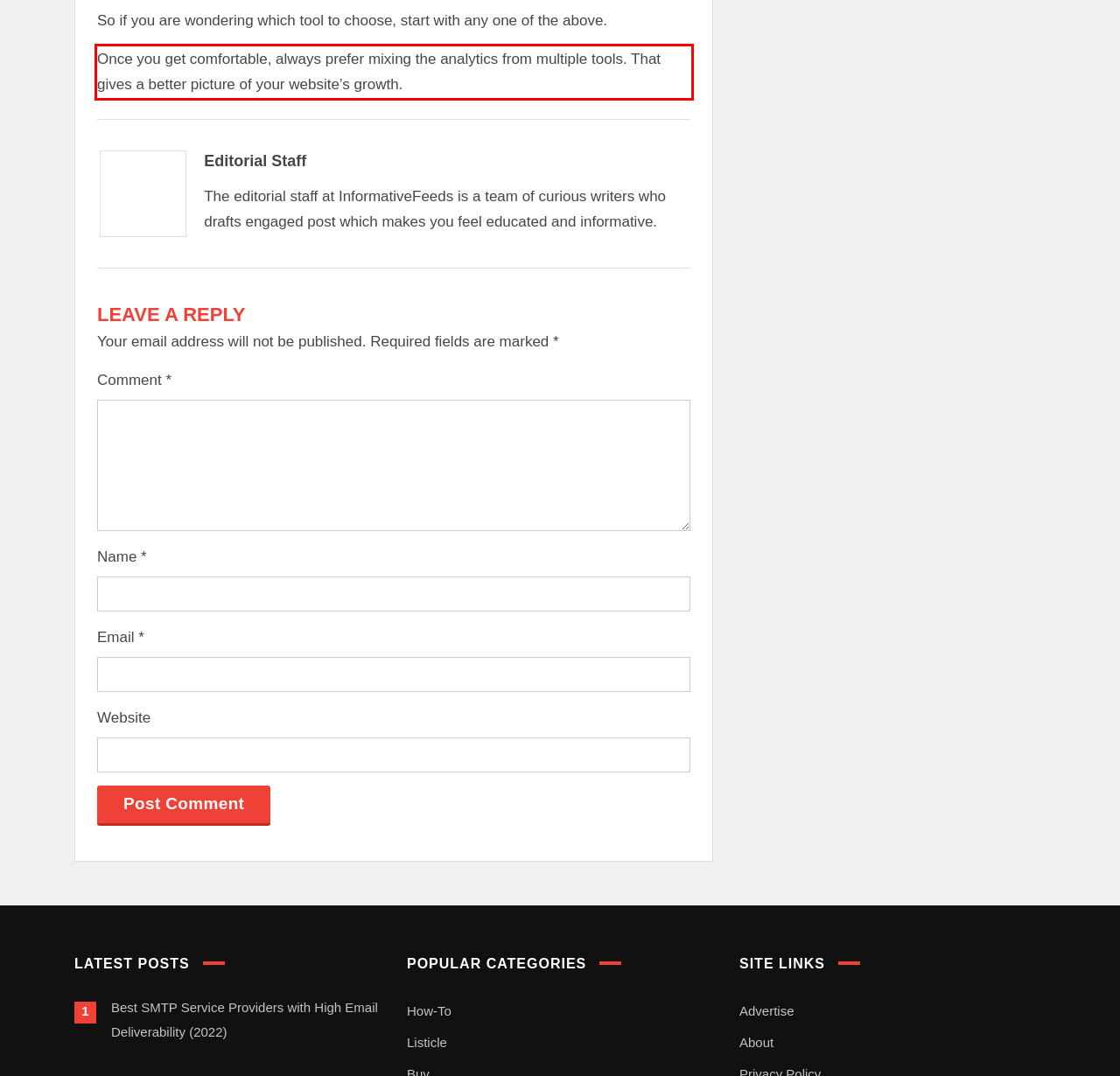Using the provided screenshot of a webpage, recognize the text inside the red rectangle bounding box by performing OCR.

Once you get comfortable, always prefer mixing the analytics from multiple tools. That gives a better picture of your website’s growth.